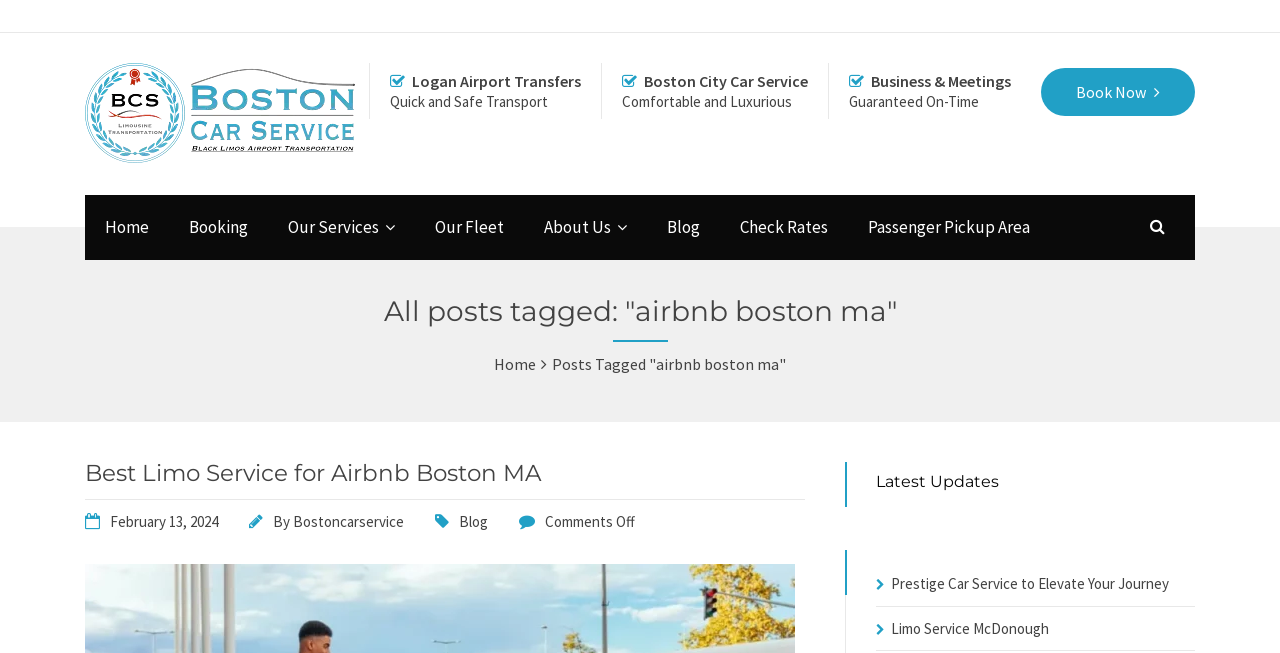Extract the main title from the webpage and generate its text.

All posts tagged: "airbnb boston ma"